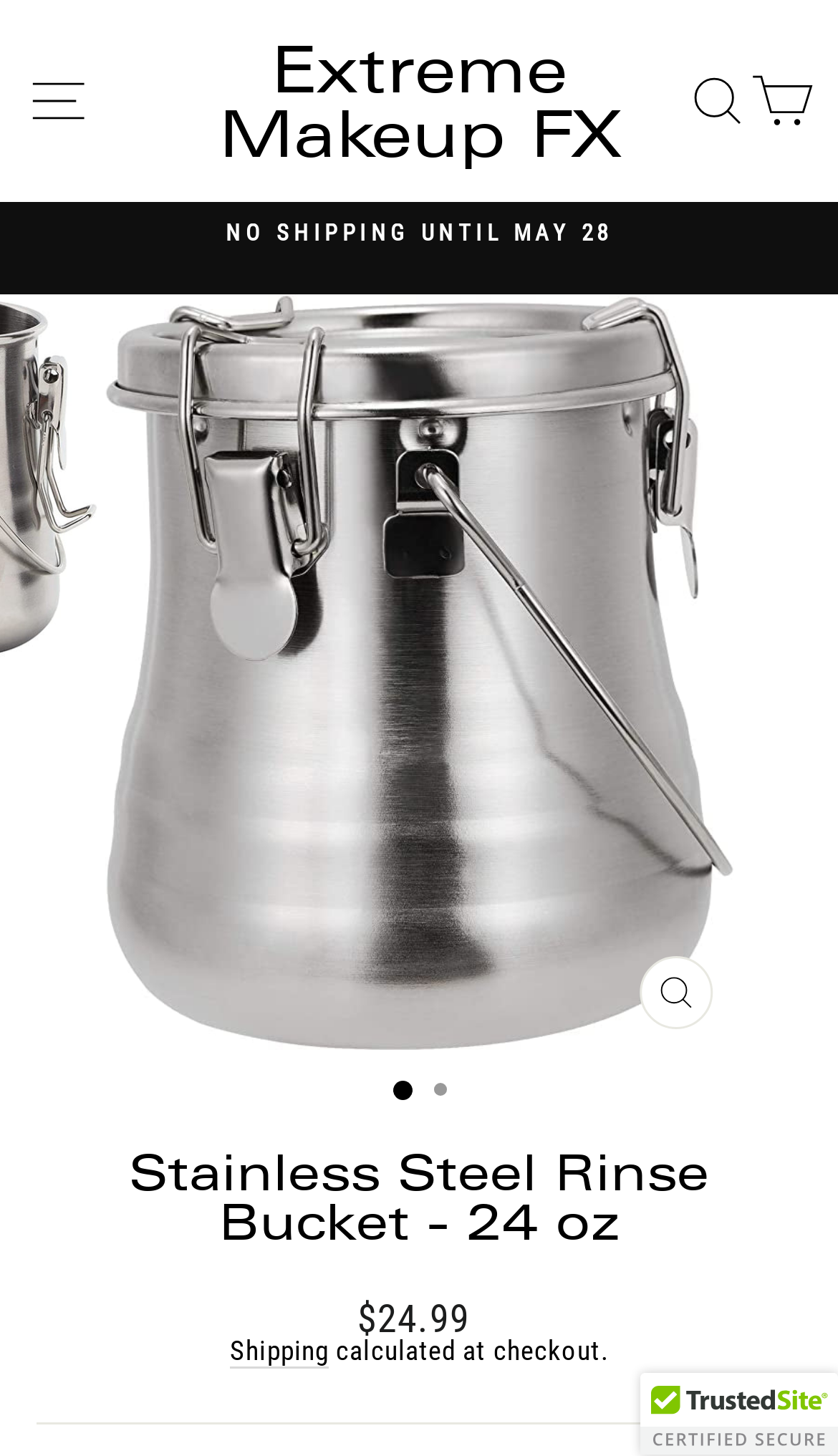Carefully examine the image and provide an in-depth answer to the question: What is the price of the rinse bucket?

The price of the rinse bucket is mentioned as '$24.99' next to the 'Regular price' label.